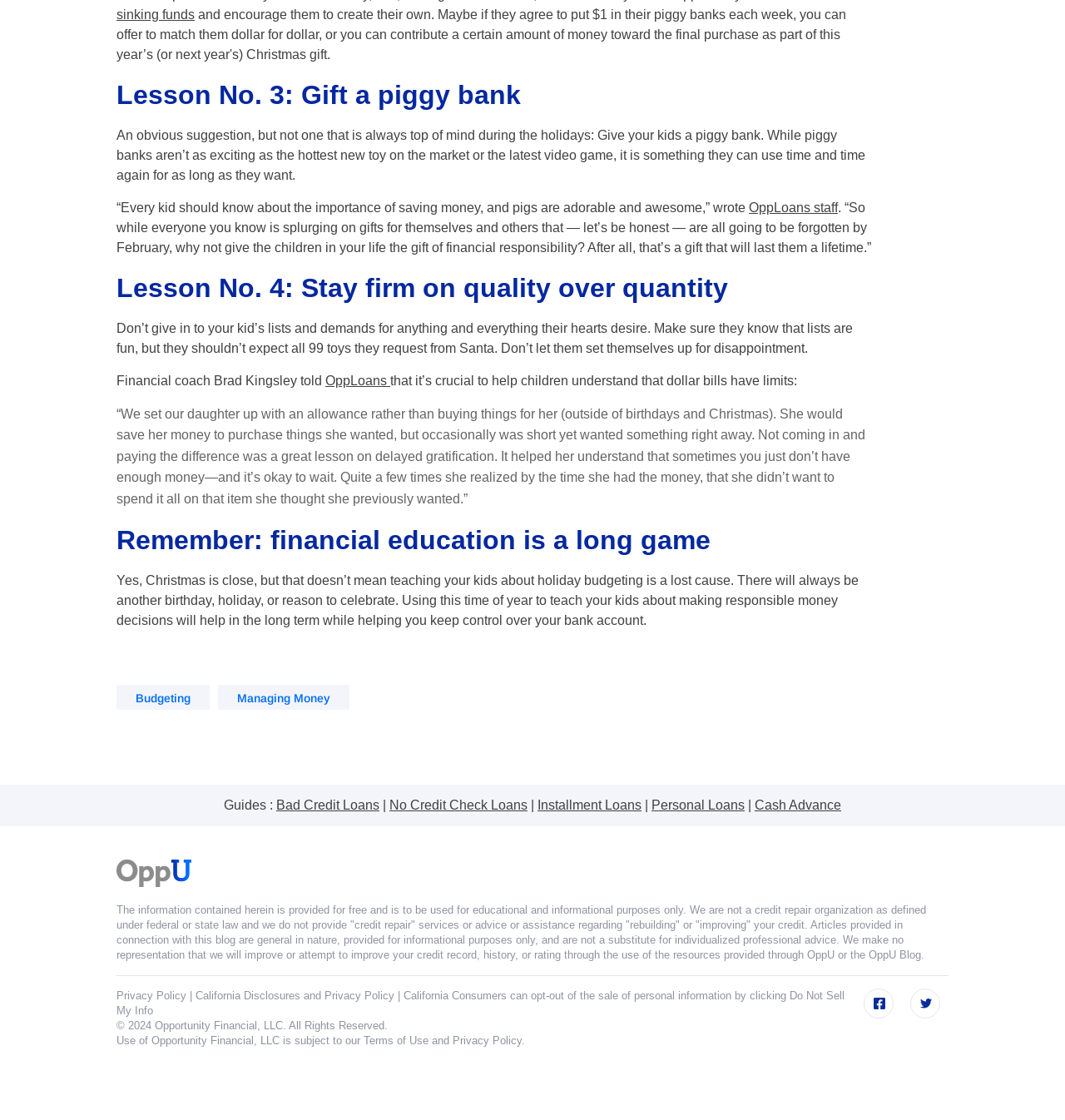From the webpage screenshot, predict the bounding box of the UI element that matches this description: "Terms of Use".

[0.341, 0.95, 0.402, 0.961]